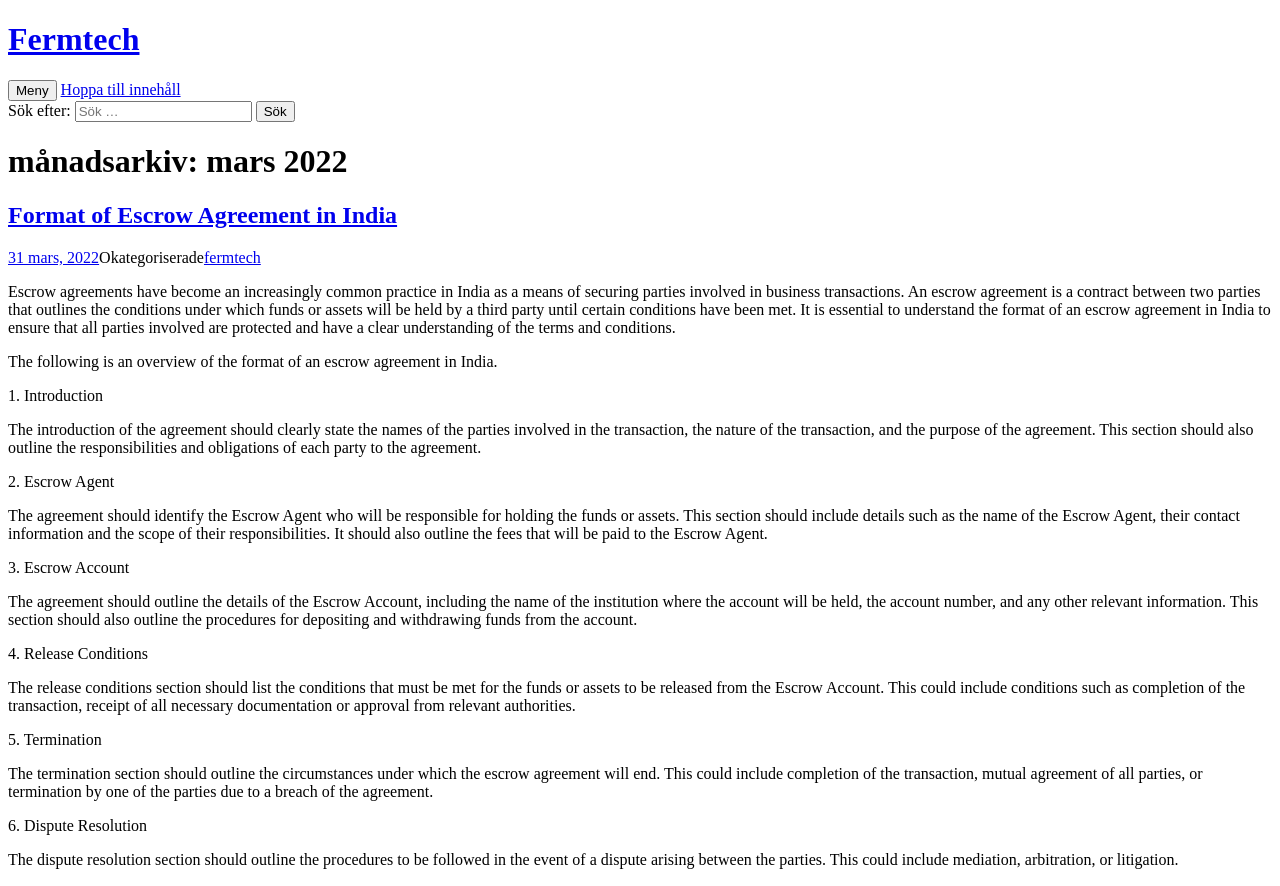What is the format of an escrow agreement in India?
Please use the image to provide a one-word or short phrase answer.

Introduction, Escrow Agent, Escrow Account, Release Conditions, Termination, Dispute Resolution